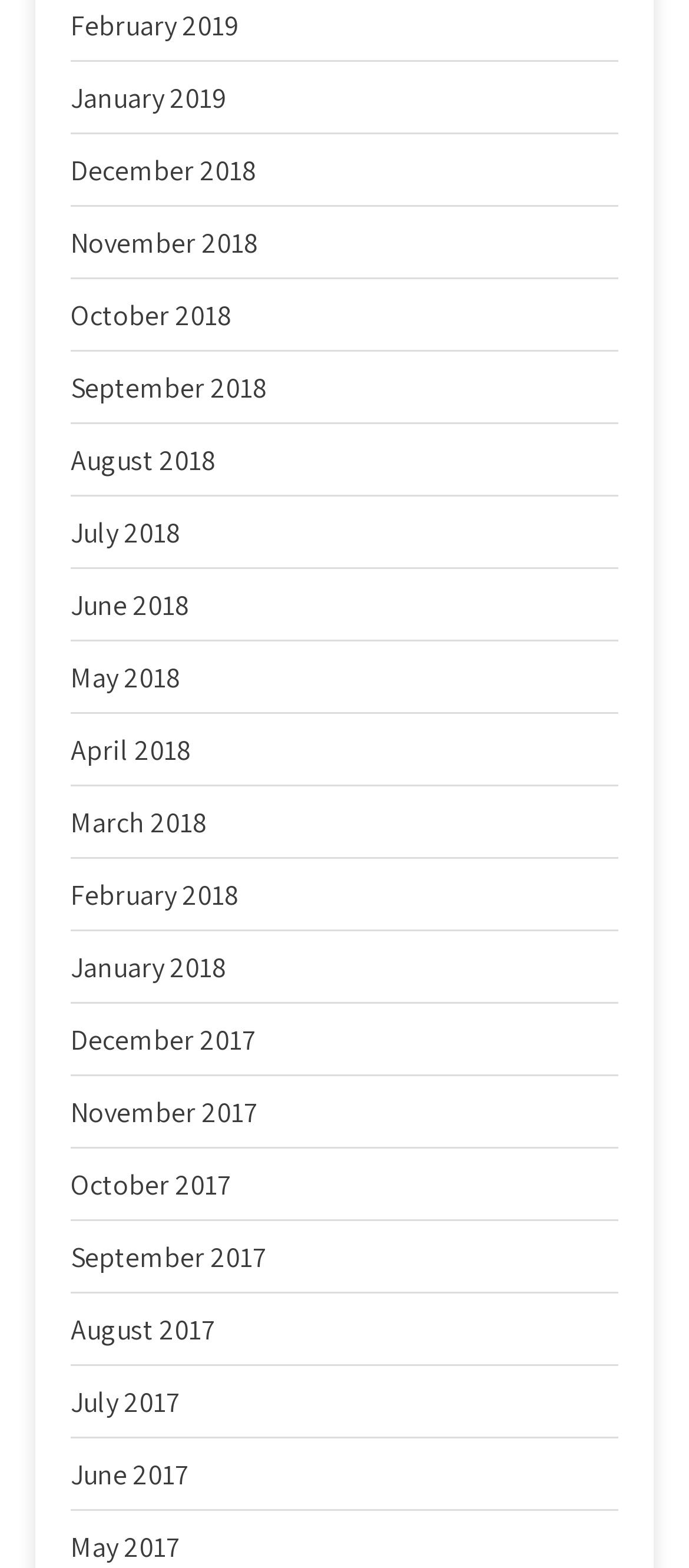Determine the bounding box coordinates of the clickable element necessary to fulfill the instruction: "view August 2017". Provide the coordinates as four float numbers within the 0 to 1 range, i.e., [left, top, right, bottom].

[0.103, 0.836, 0.315, 0.86]